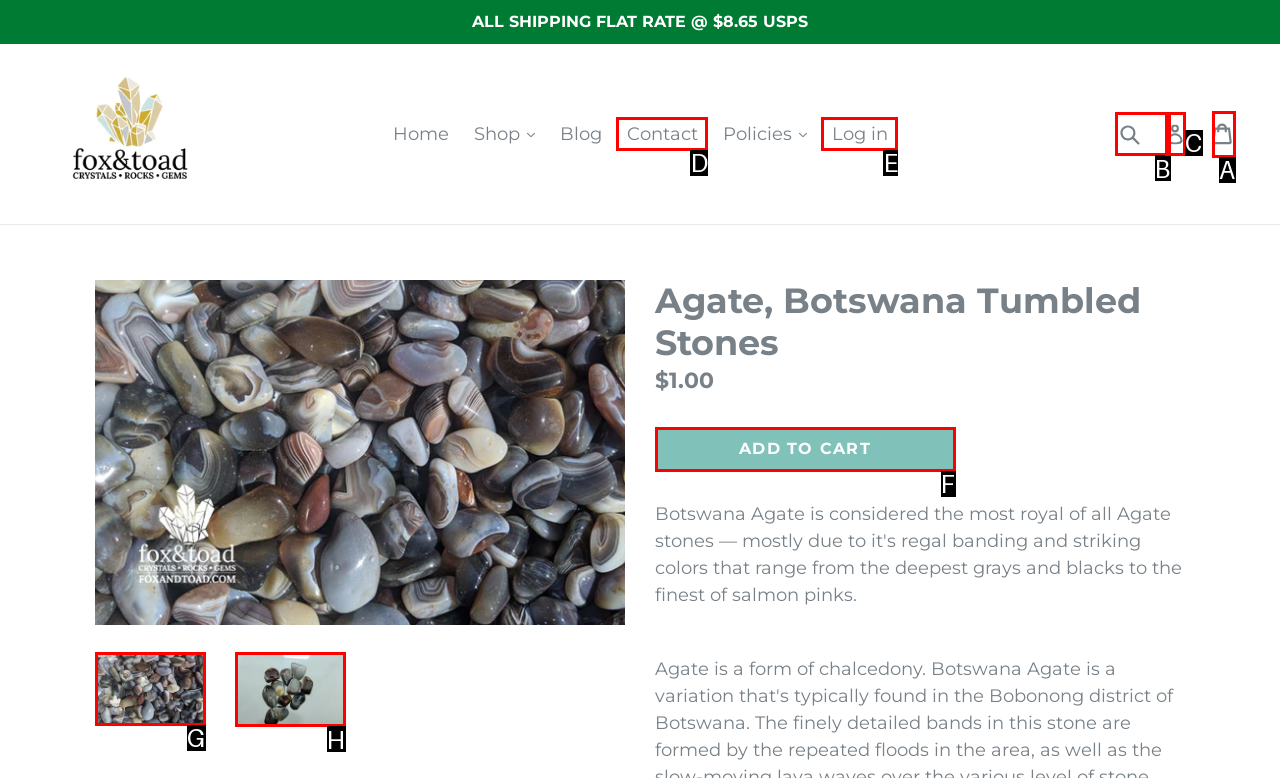Given the element description: Add to cart, choose the HTML element that aligns with it. Indicate your choice with the corresponding letter.

F